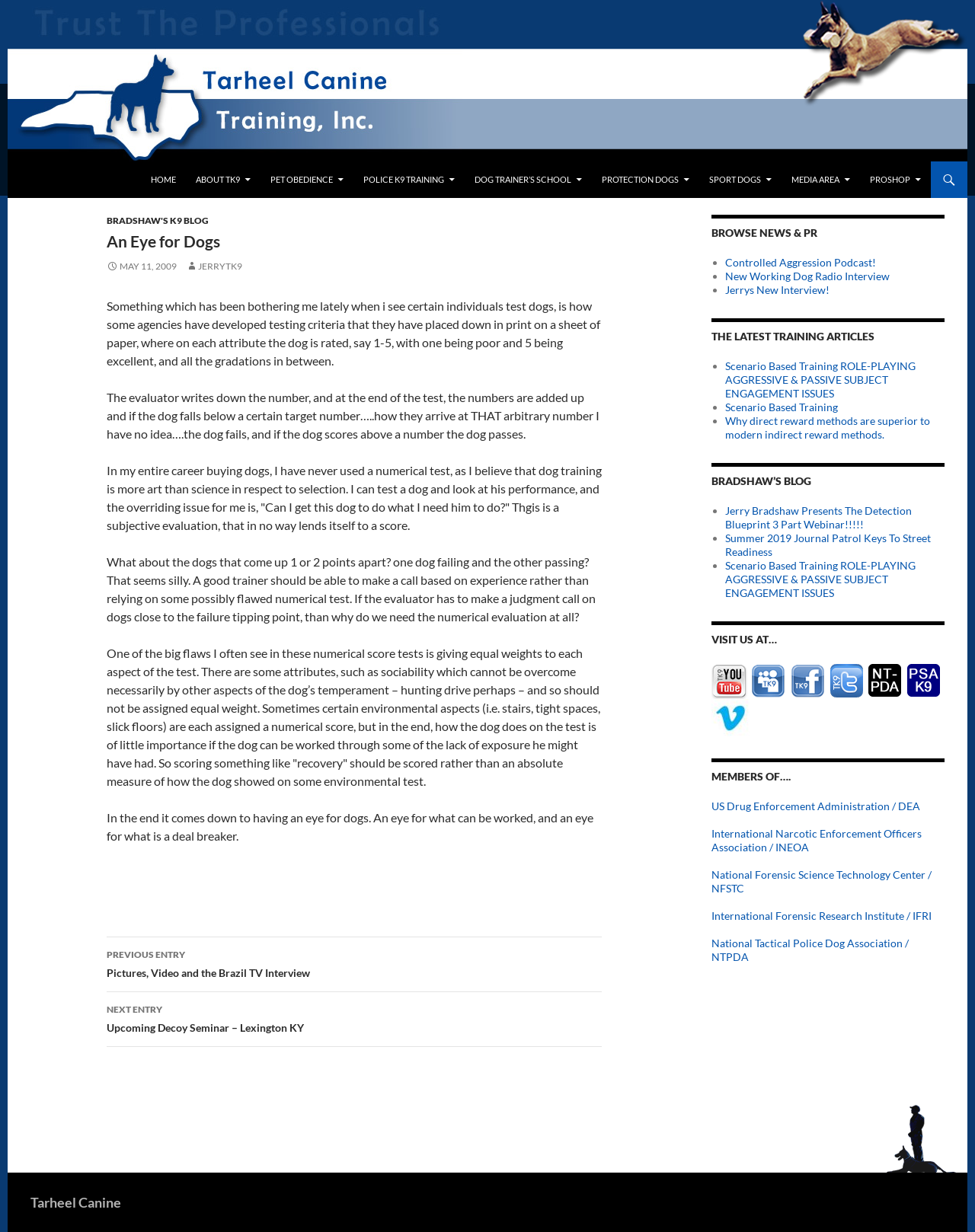What is the name of the company?
Refer to the image and answer the question using a single word or phrase.

Tarheel Canine